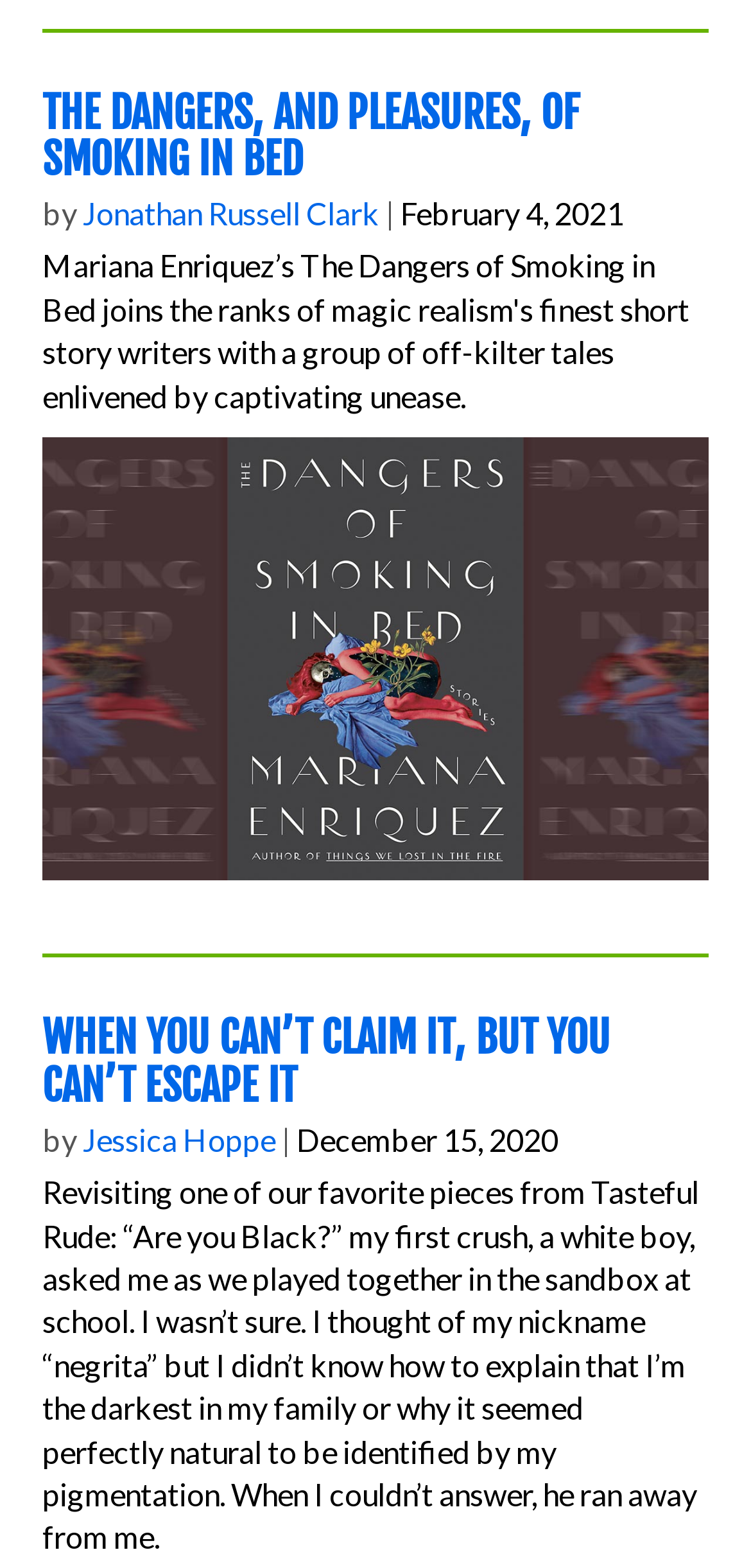Who is the author of the first article?
Utilize the image to construct a detailed and well-explained answer.

I looked at the text next to the first article title, which says 'by Jonathan Russell Clark'. This suggests that Jonathan Russell Clark is the author of the first article.